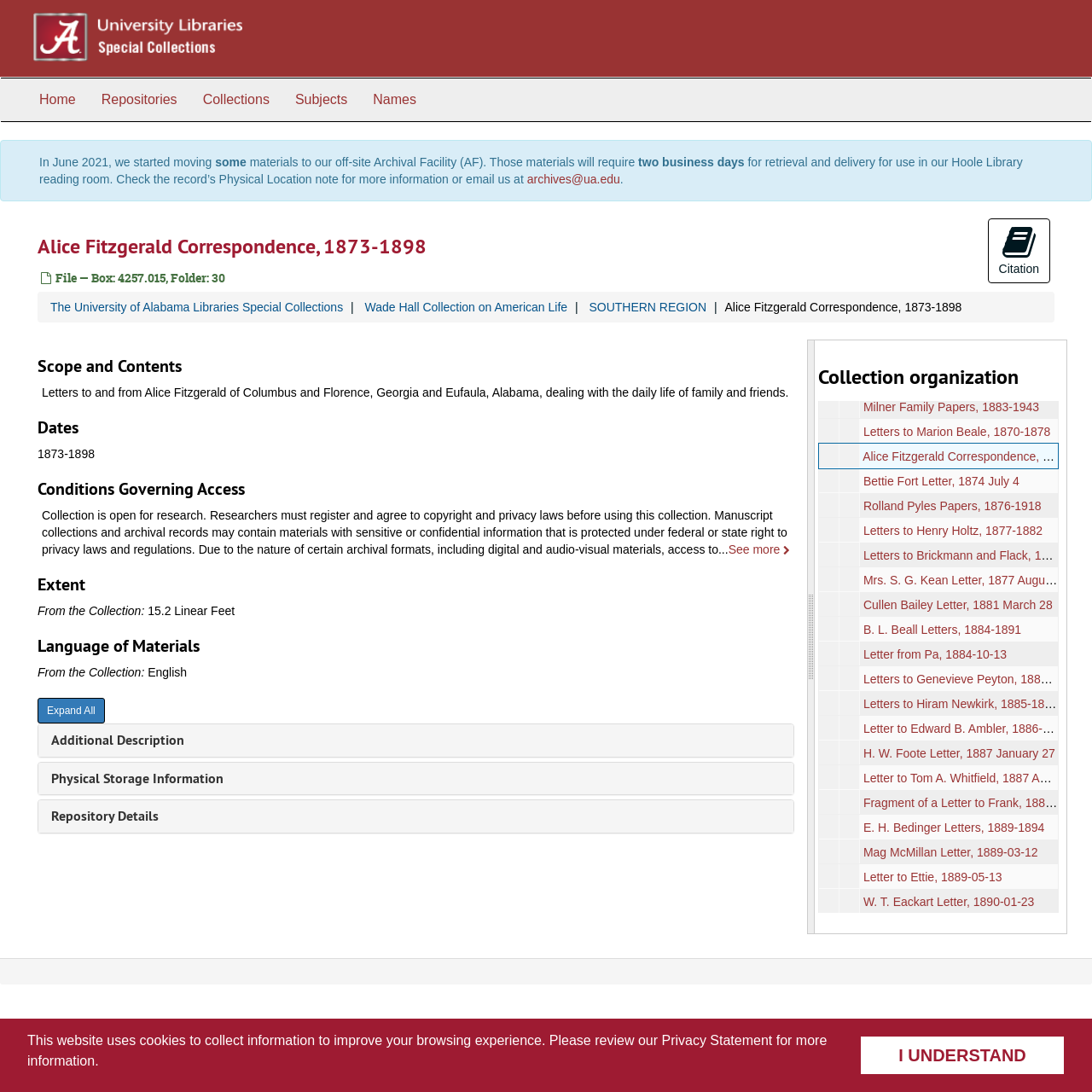Please identify the coordinates of the bounding box for the clickable region that will accomplish this instruction: "Click the 'William Barnett Letter, circa 1850' link".

[0.79, 0.004, 0.951, 0.017]